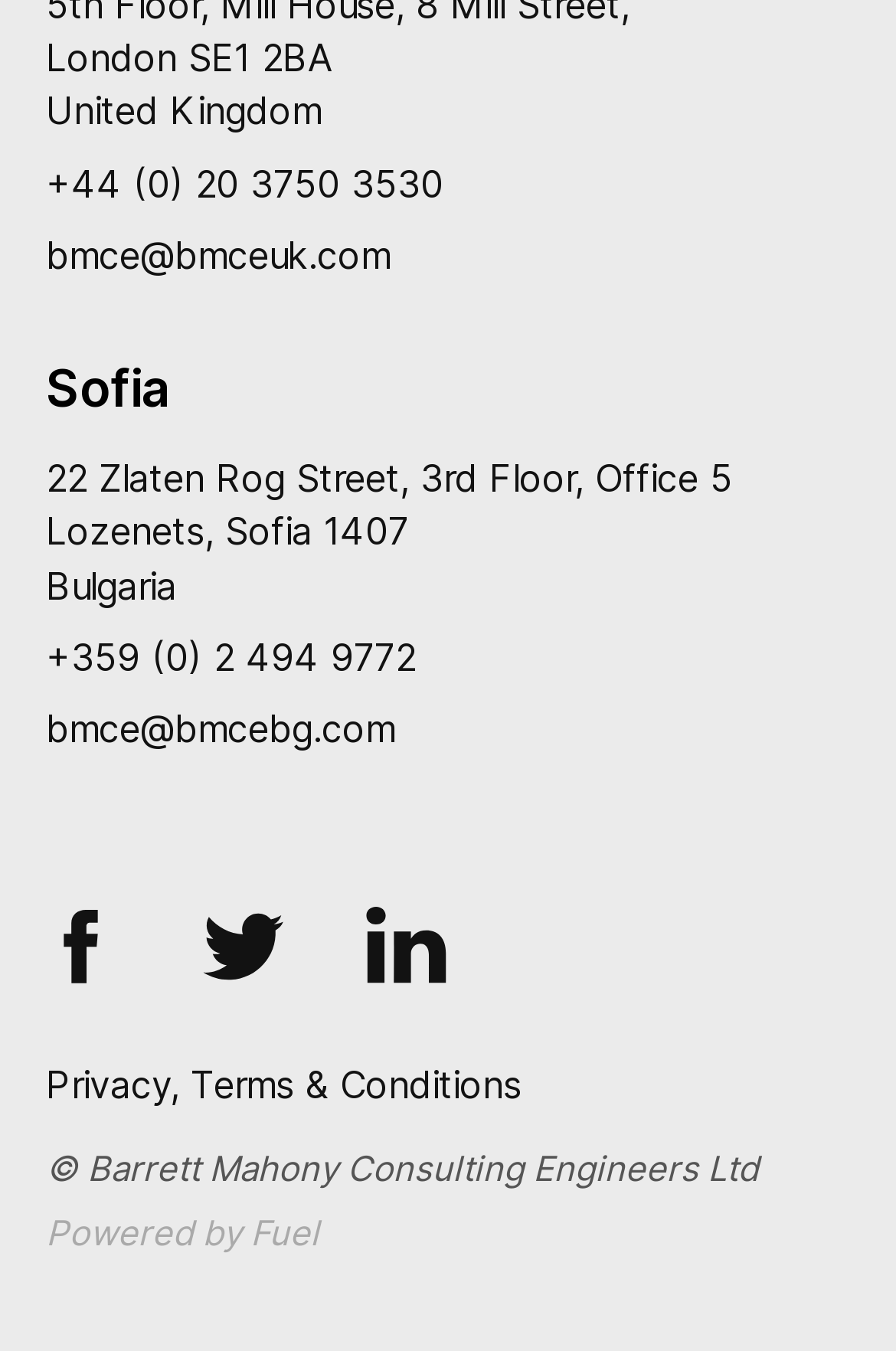Use the information in the screenshot to answer the question comprehensively: What is the address of the company's office in Sofia?

The address can be found in the section that lists the company's contact information in Sofia, which is '22 Zlaten Rog Street, 3rd Floor, Office 5 Lozenets, Sofia 1407 Bulgaria'.